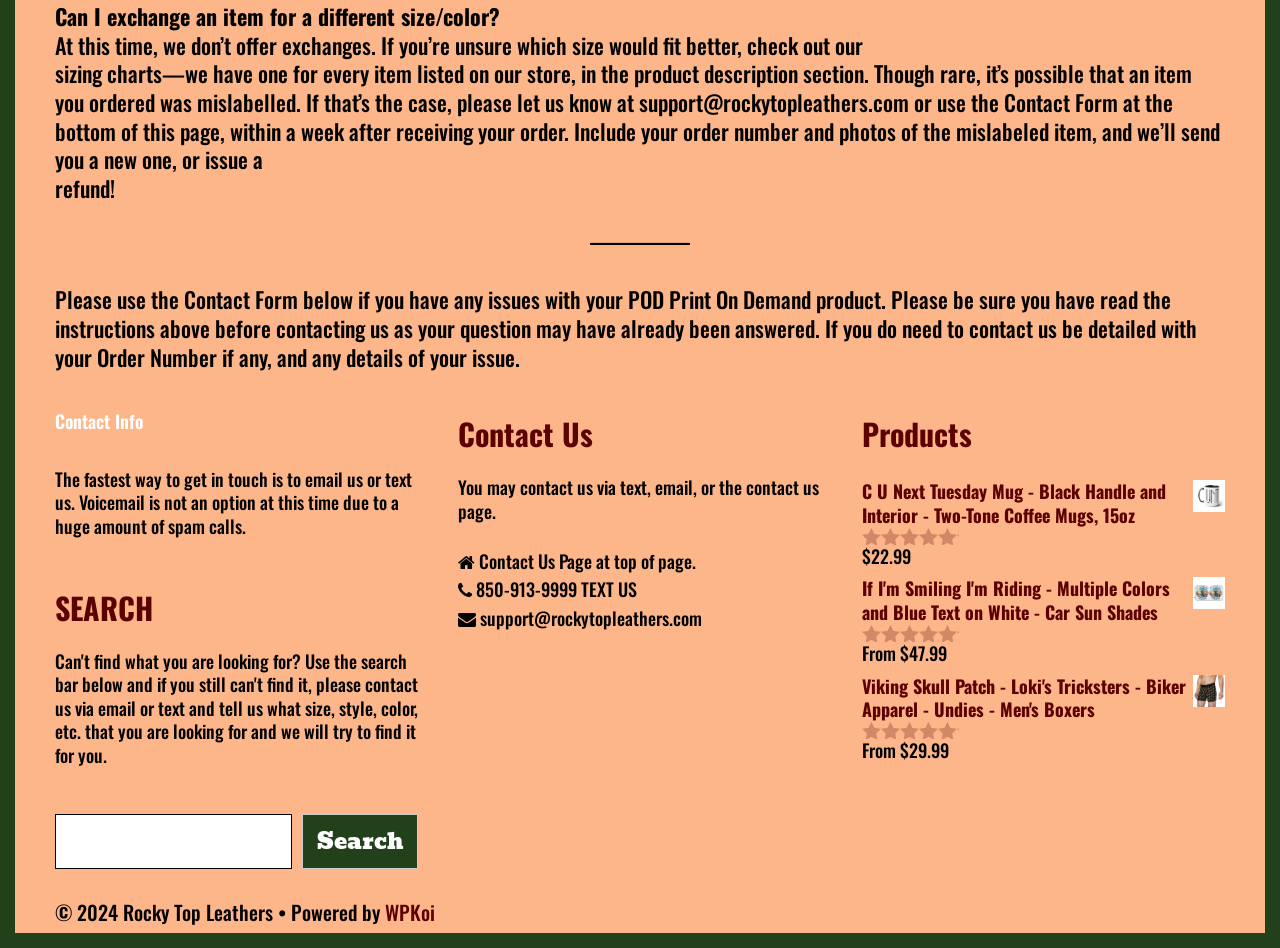How can I contact the company via phone?
Using the image, answer in one word or phrase.

850-913-9999